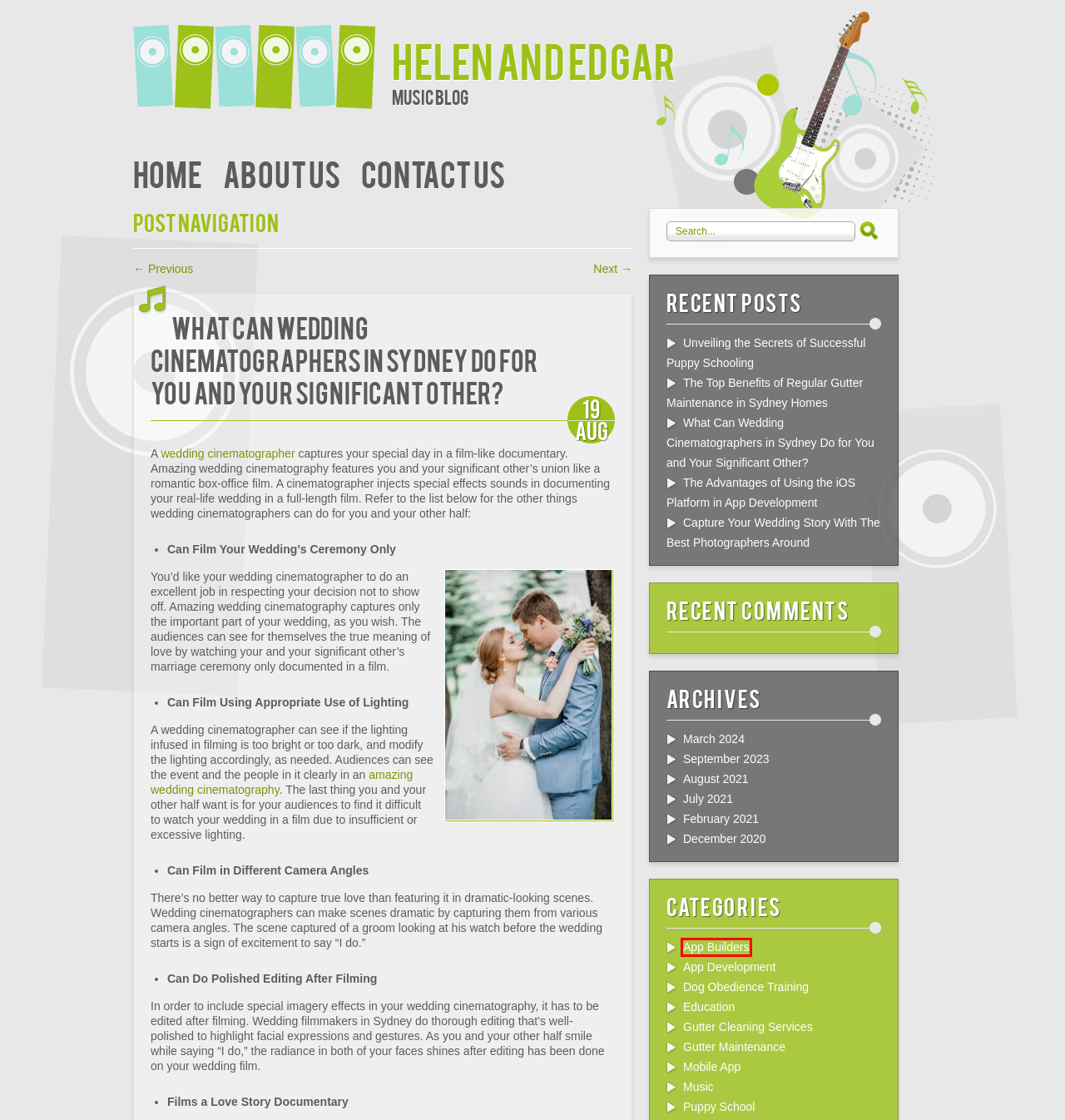Review the webpage screenshot provided, noting the red bounding box around a UI element. Choose the description that best matches the new webpage after clicking the element within the bounding box. The following are the options:
A. Education | Helen and Edgar
B. App Builders | Helen and Edgar
C. Unveiling the Secrets of Successful Puppy Schooling
D. The Advantages of Using the iOS Platform in App Development
E. February, 2021 | Helen and Edgar
F. September, 2023 | Helen and Edgar
G. Helen and Edgar
H. IAM Press - International Award Winning Wedding Storytellers

B